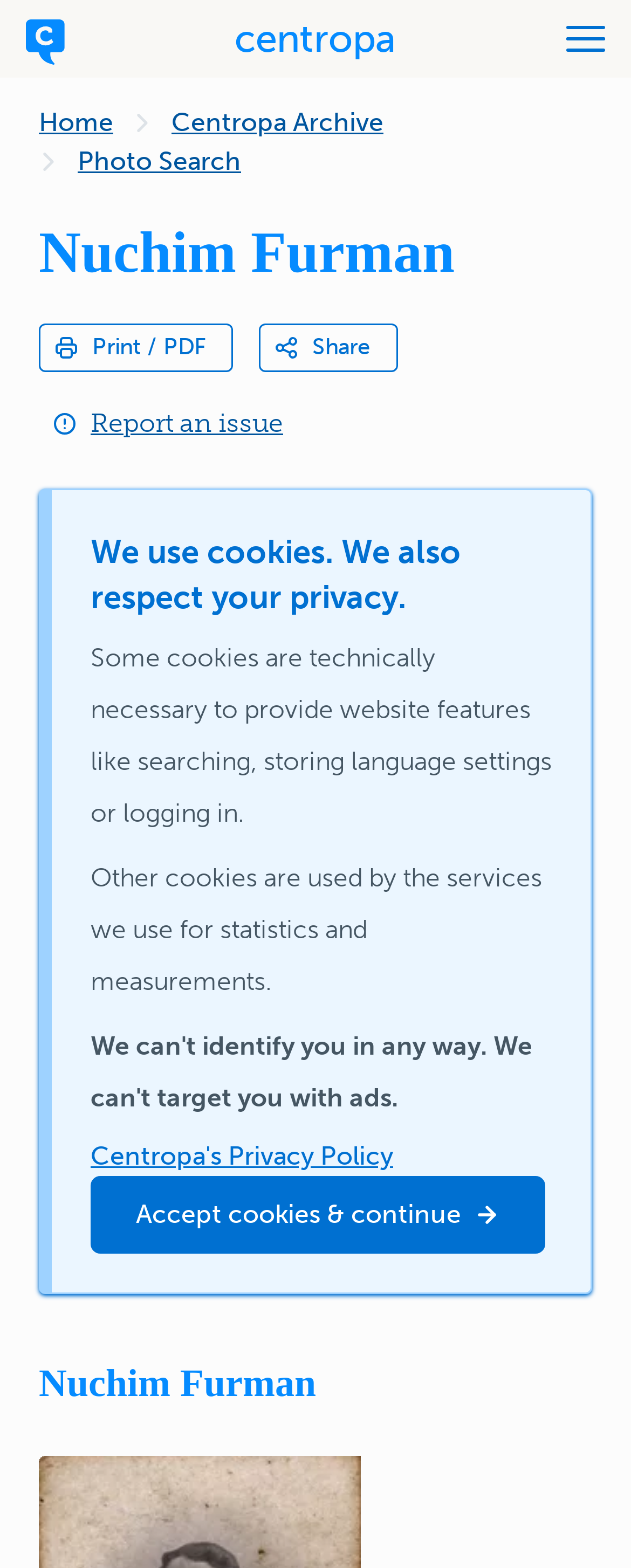Find the bounding box coordinates of the element to click in order to complete the given instruction: "print or save as PDF."

[0.062, 0.206, 0.369, 0.237]